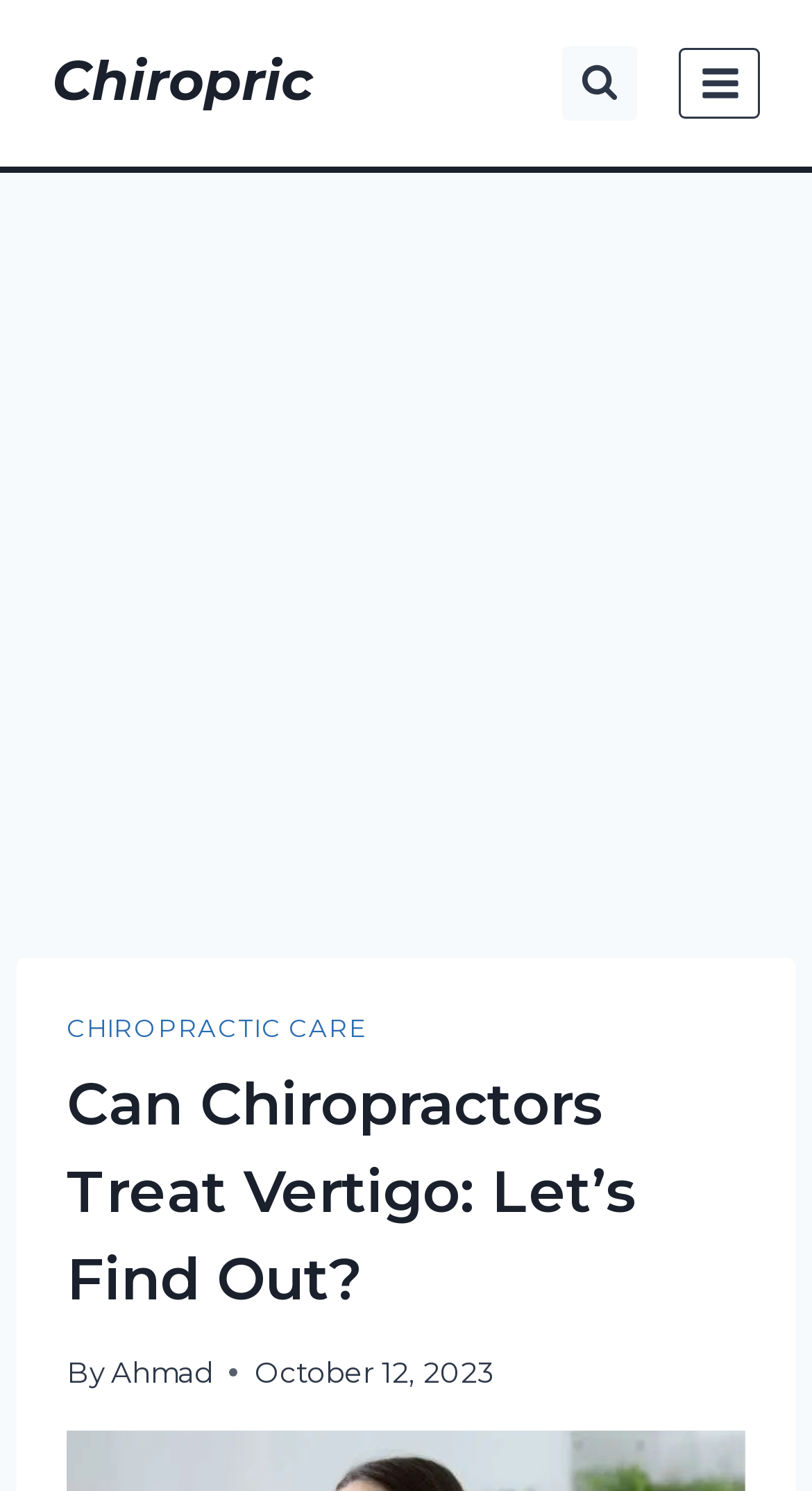Respond to the question below with a single word or phrase: What type of care is mentioned in the article?

Chiropractic care